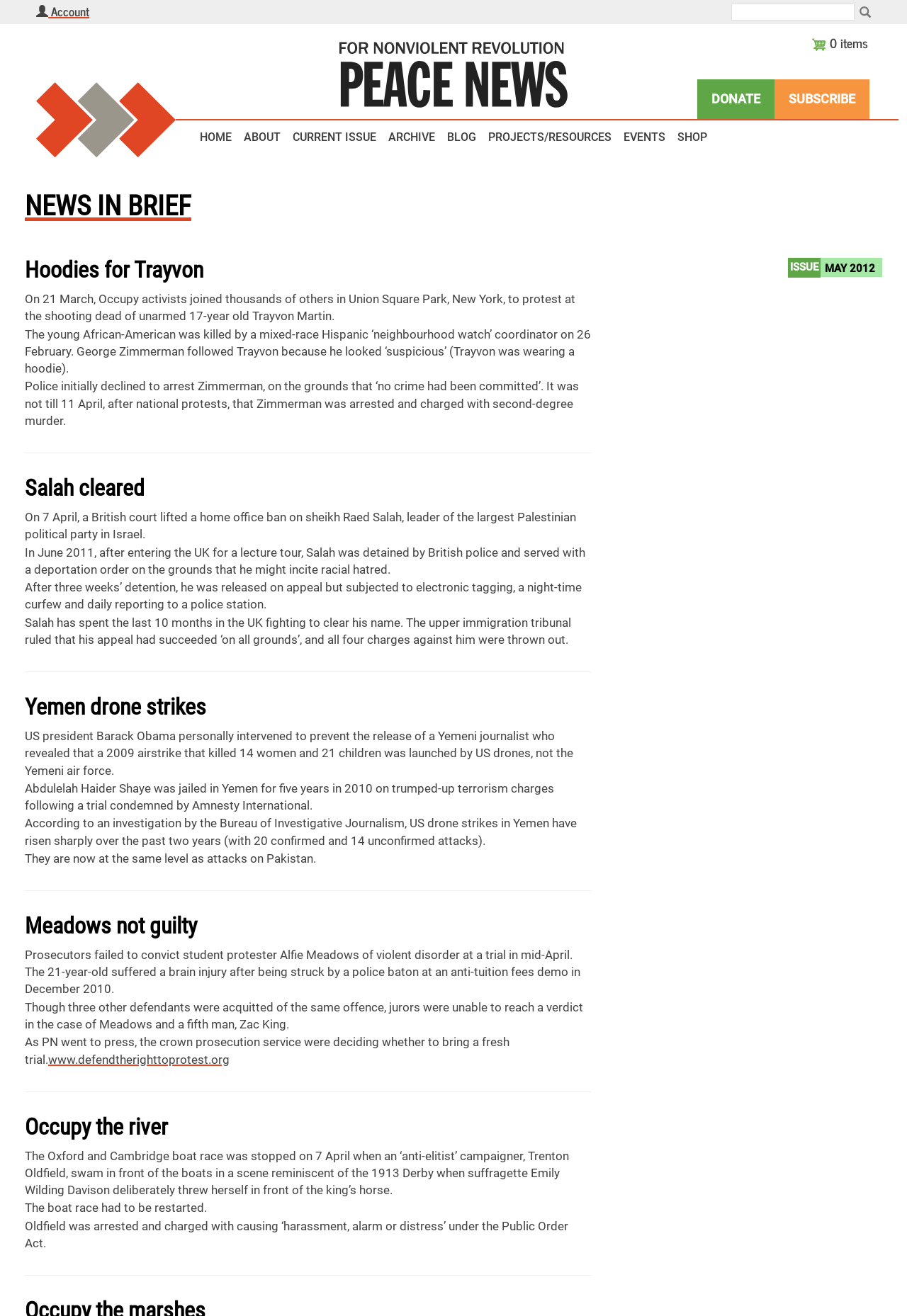Determine the bounding box coordinates for the area that needs to be clicked to fulfill this task: "visit our website online". The coordinates must be given as four float numbers between 0 and 1, i.e., [left, top, right, bottom].

None